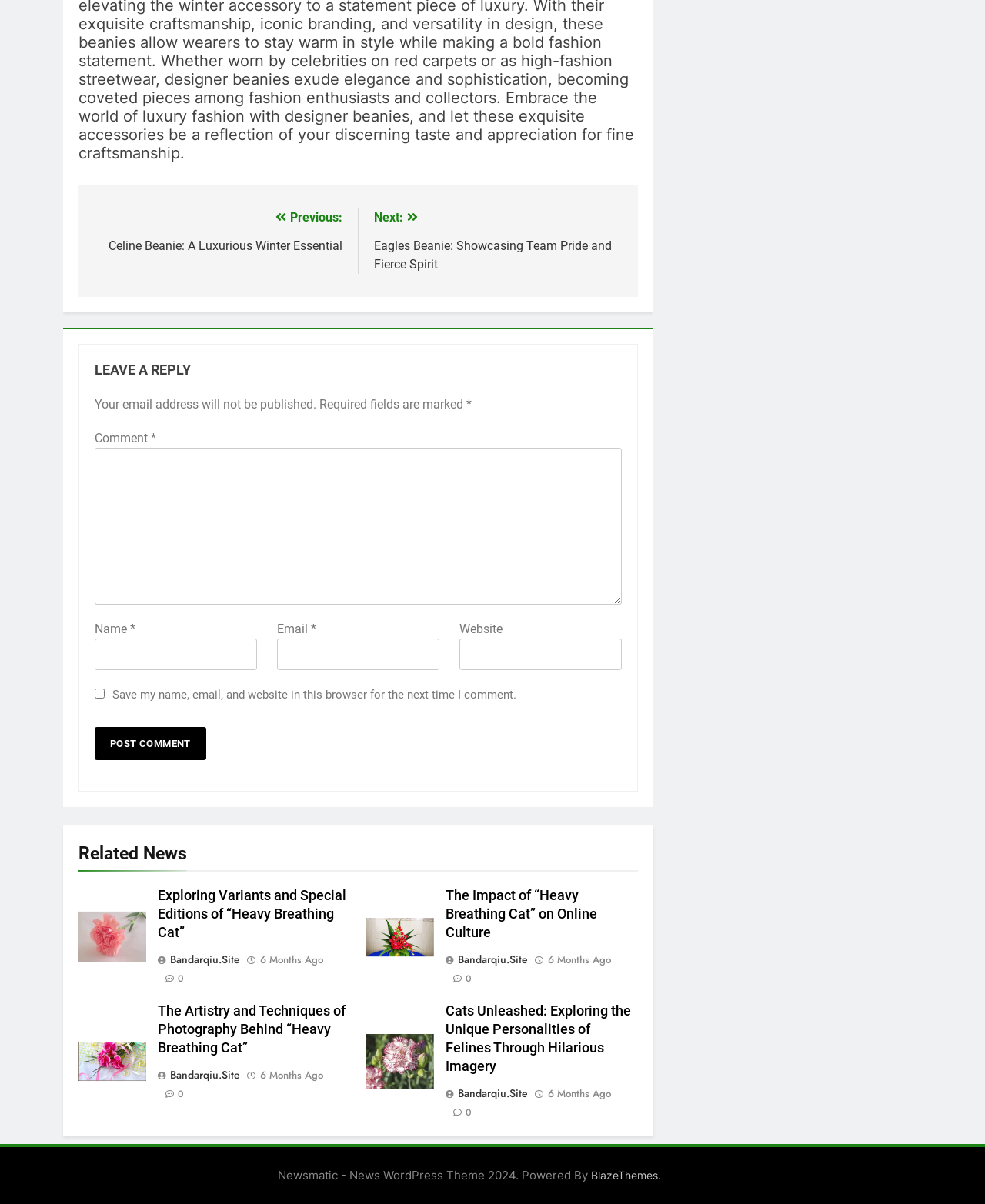What is the topic of the related news articles?
Answer the question with a single word or phrase, referring to the image.

Heavy Breathing Cat